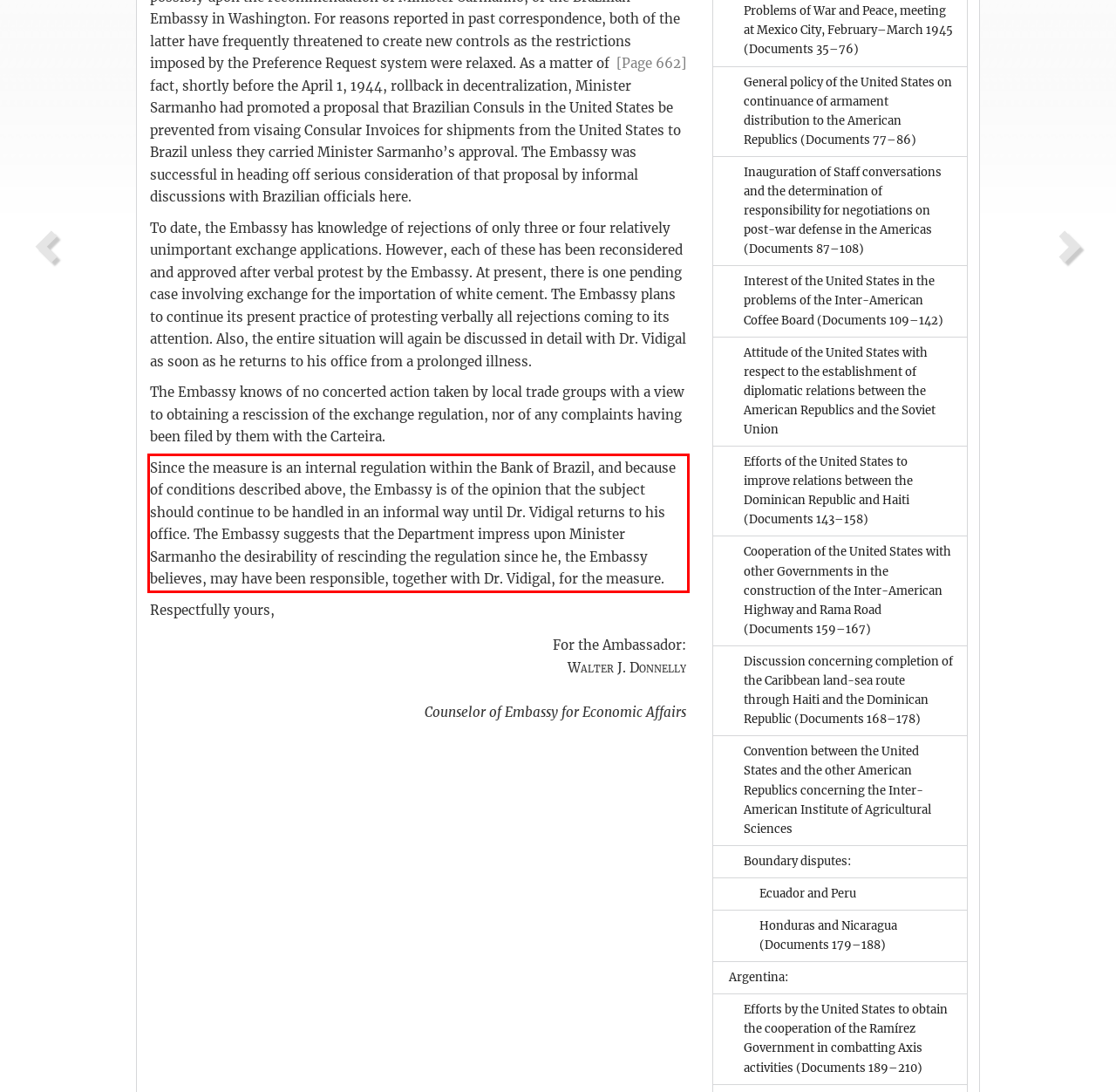Examine the screenshot of the webpage, locate the red bounding box, and generate the text contained within it.

Since the measure is an internal regulation within the Bank of Brazil, and because of conditions described above, the Embassy is of the opinion that the subject should continue to be handled in an informal way until Dr. Vidigal returns to his office. The Embassy suggests that the Department impress upon Minister Sarmanho the desirability of rescinding the regulation since he, the Embassy believes, may have been responsible, together with Dr. Vidigal, for the measure.